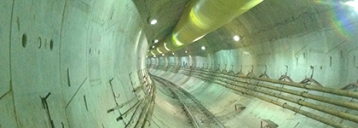Offer a detailed narrative of what is shown in the image.

The image depicts a well-lit section of a large underground tunnel, showcasing the smooth, reinforced concrete walls that curve gently into the distance. The interior of the tunnel highlights a large yellow pipe running along the ceiling, alongside various horizontal lines and support structures. The ambient lighting enhances the tunnel's spaciousness, creating a modern and industrial atmosphere. This setting is indicative of underground construction projects, possibly related to infrastructure development, transport systems, or utilities, reflecting the applications of Euclid Chemical's products in the construction industry.